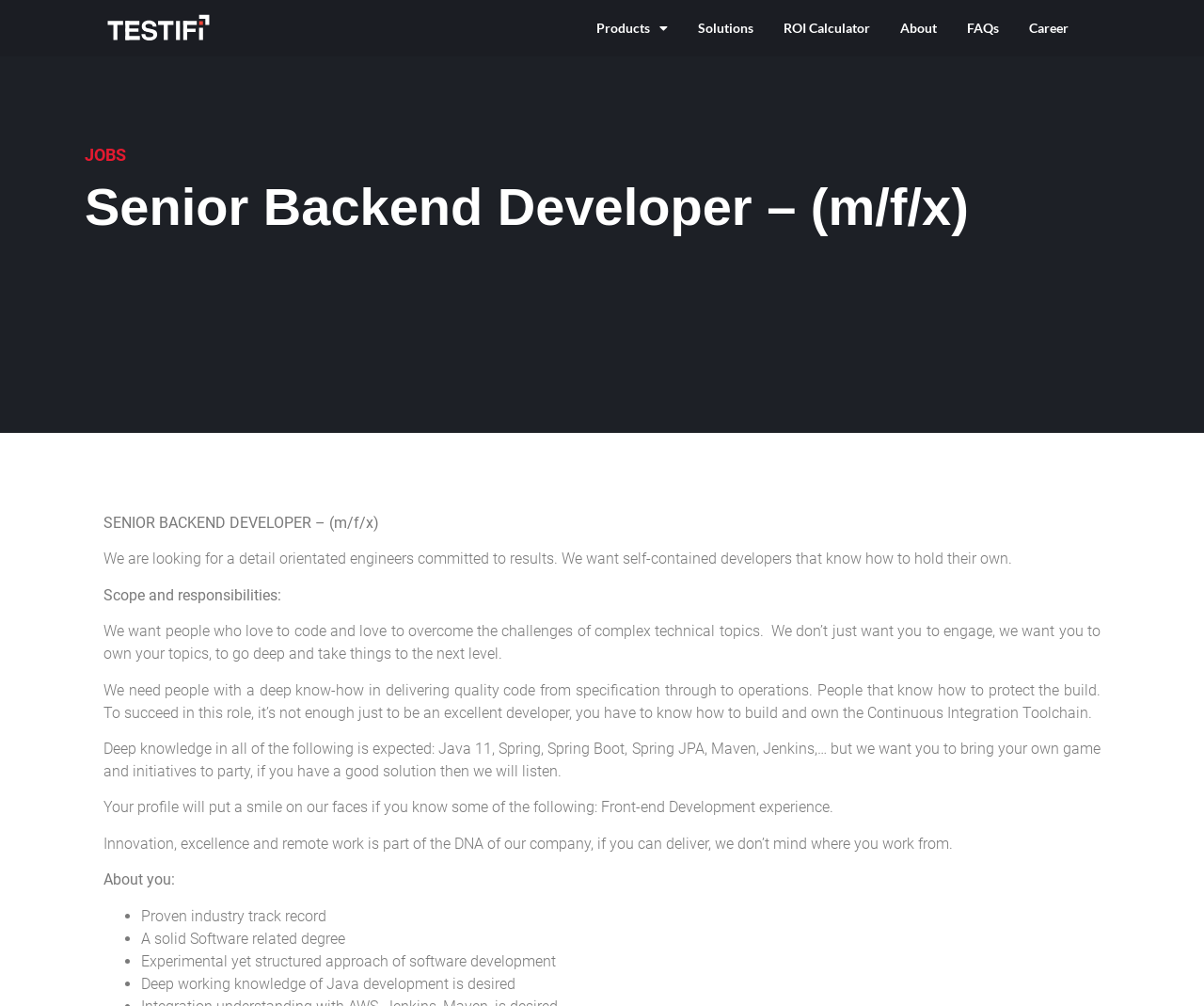Generate the text of the webpage's primary heading.

Senior Backend Developer – (m/f/x)